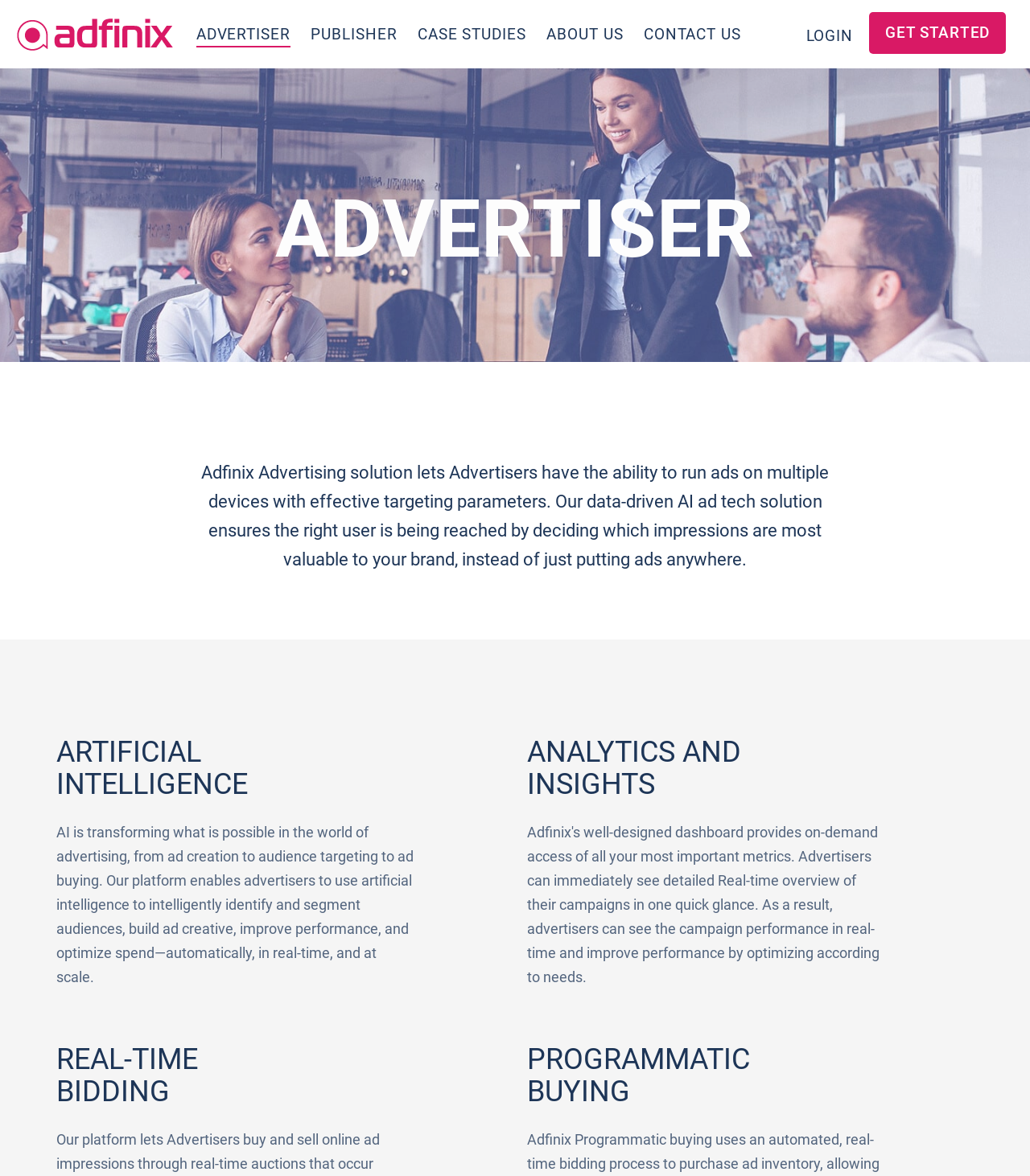What is the name of the company?
Using the information from the image, answer the question thoroughly.

The name of the company can be found in the top-left corner of the webpage, where it is written as 'Advertiser - DATA.DRIVE.GROW' and also as a link with the text 'Adfinix'.